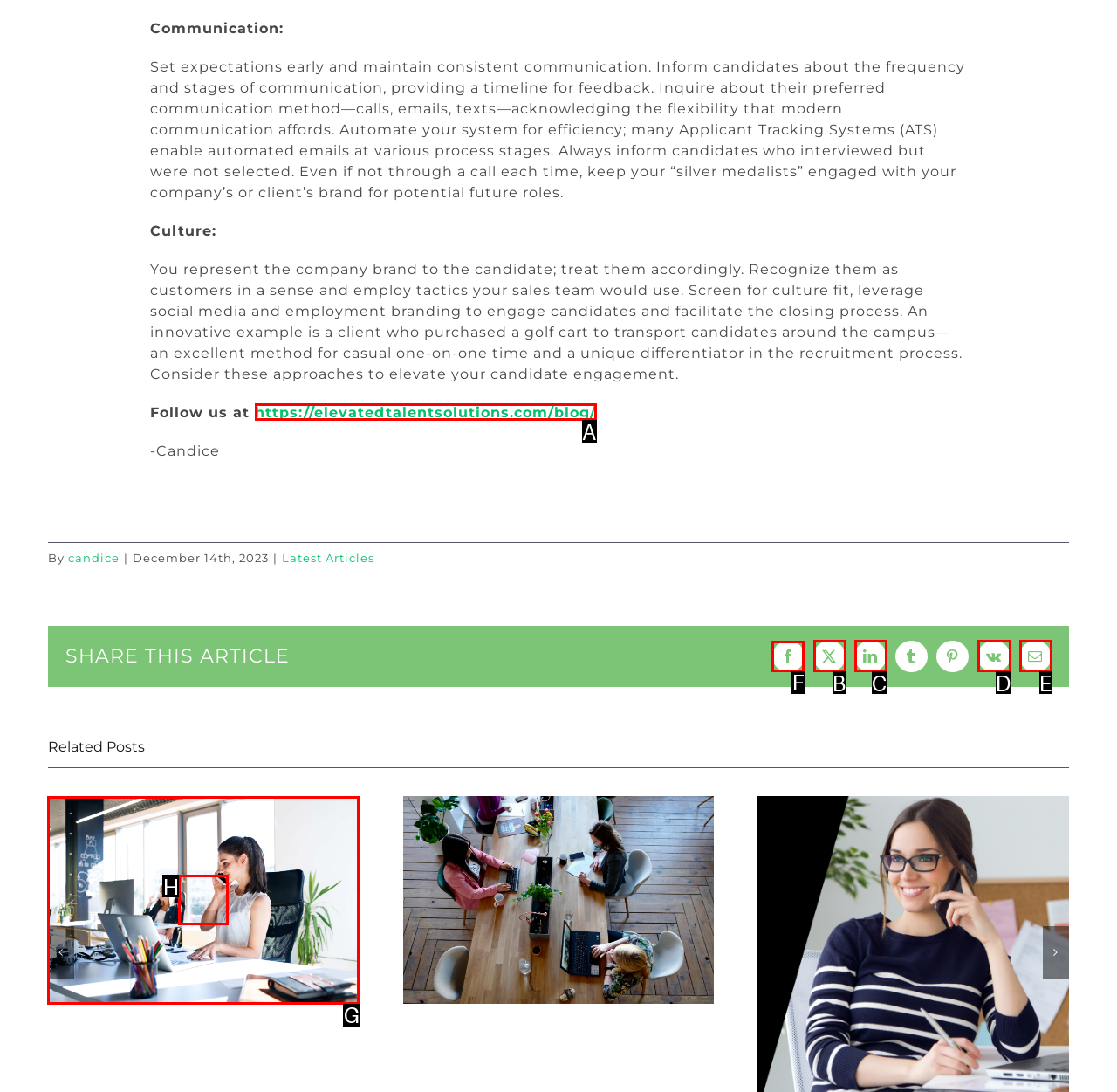Choose the letter of the option that needs to be clicked to perform the task: Click the Facebook share button. Answer with the letter.

F